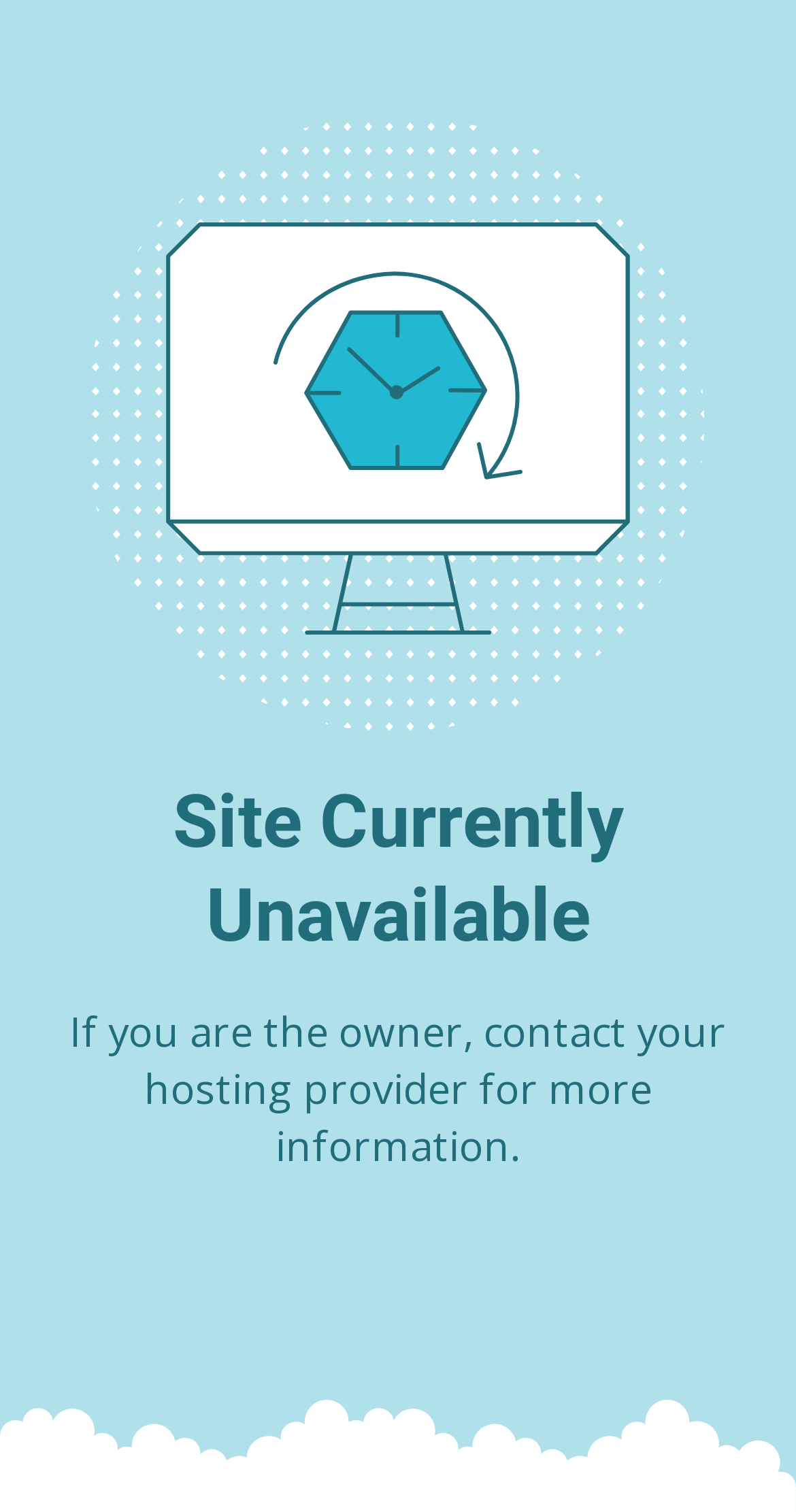Locate the headline of the webpage and generate its content.

Site Currently Unavailable